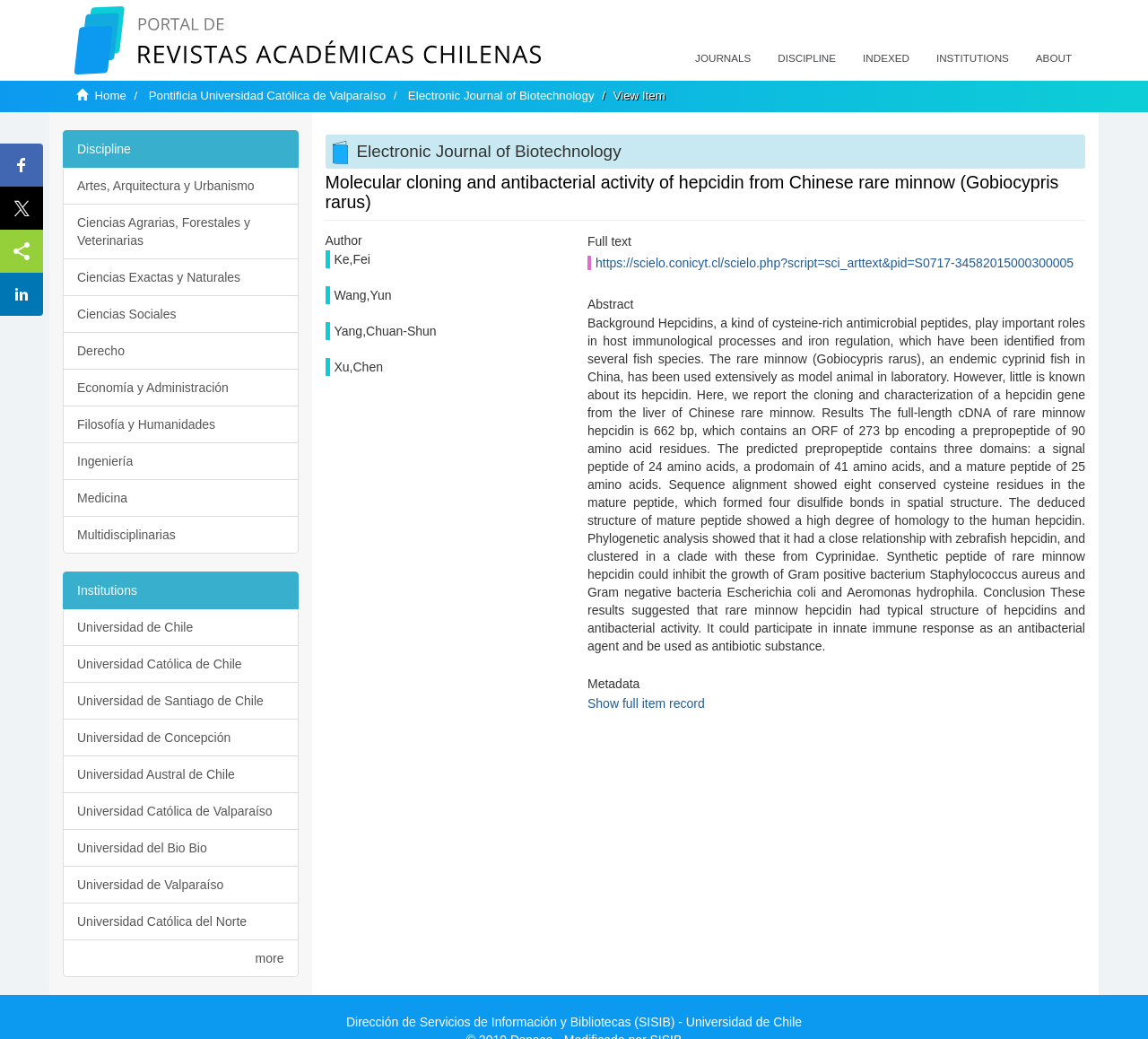Show me the bounding box coordinates of the clickable region to achieve the task as per the instruction: "View the full text of the article".

[0.512, 0.247, 0.935, 0.26]